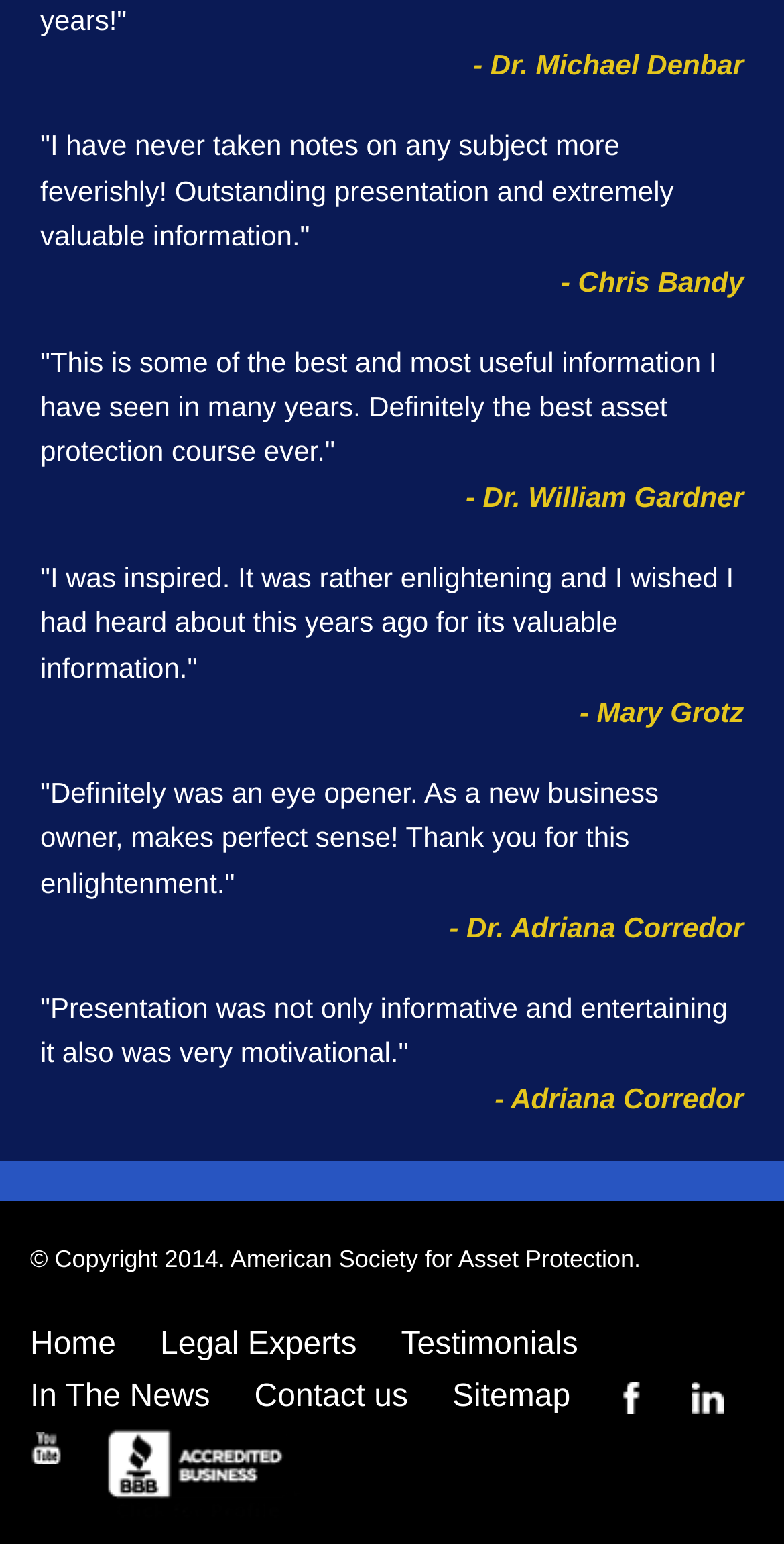Could you please study the image and provide a detailed answer to the question:
What is the name of the organization?

I found the name of the organization in the copyright statement at the bottom of the page, which says '© Copyright 2014. American Society for Asset Protection.'